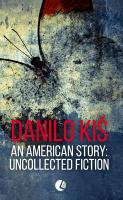Look at the image and give a detailed response to the following question: What is the central element in the book cover design?

The caption describes the book cover design as featuring a blend of artistic elements, with a butterfly being prominently displayed amidst a textured, abstract background, adding a layer of intrigue and depth to the overall aesthetic.